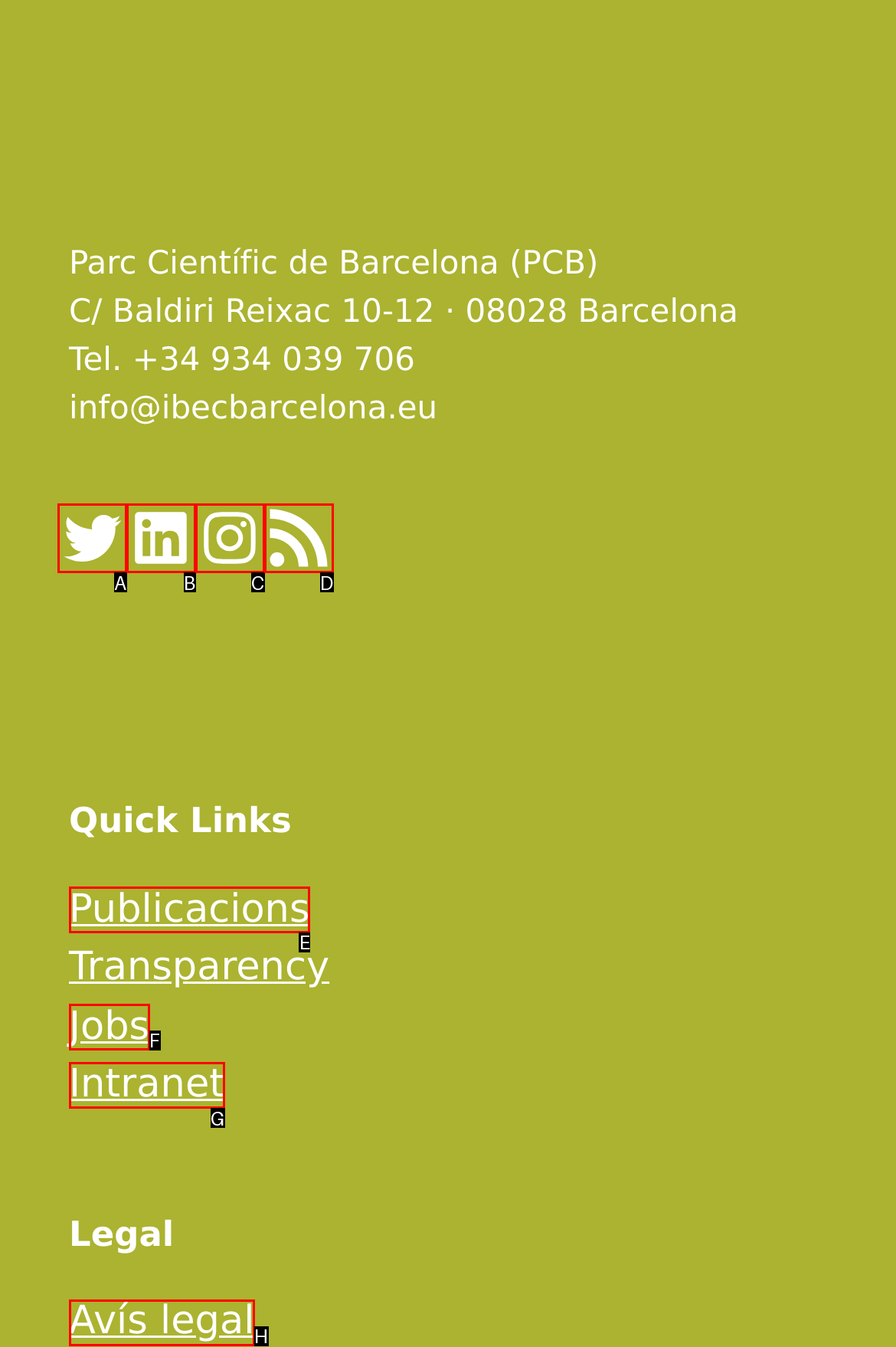Pick the HTML element that should be clicked to execute the task: Read Avís legal
Respond with the letter corresponding to the correct choice.

H